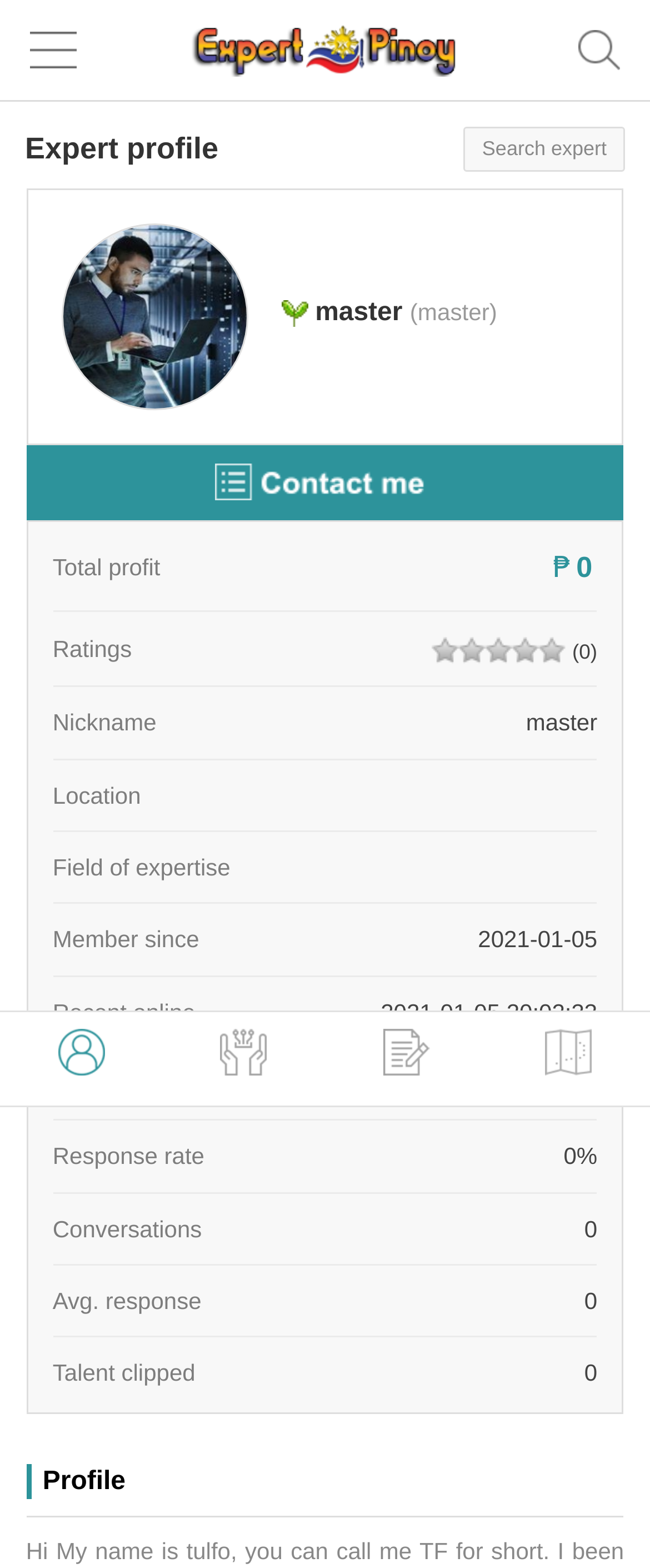Find the bounding box coordinates for the element described here: "alt="Search" title="Search"".

[0.89, 0.018, 0.954, 0.044]